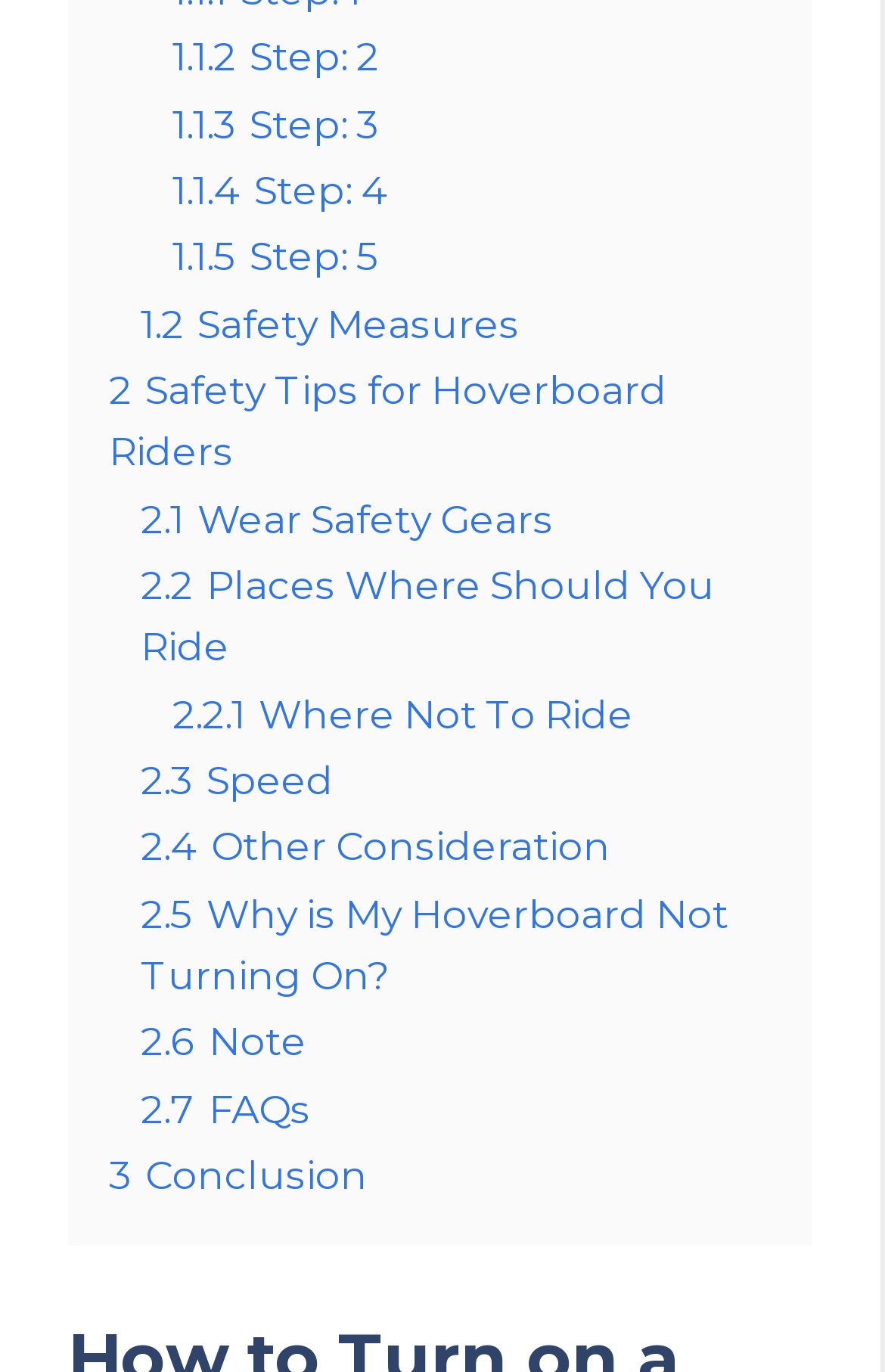Can you identify the bounding box coordinates of the clickable region needed to carry out this instruction: 'Read more about POP CULTURE'? The coordinates should be four float numbers within the range of 0 to 1, stated as [left, top, right, bottom].

None